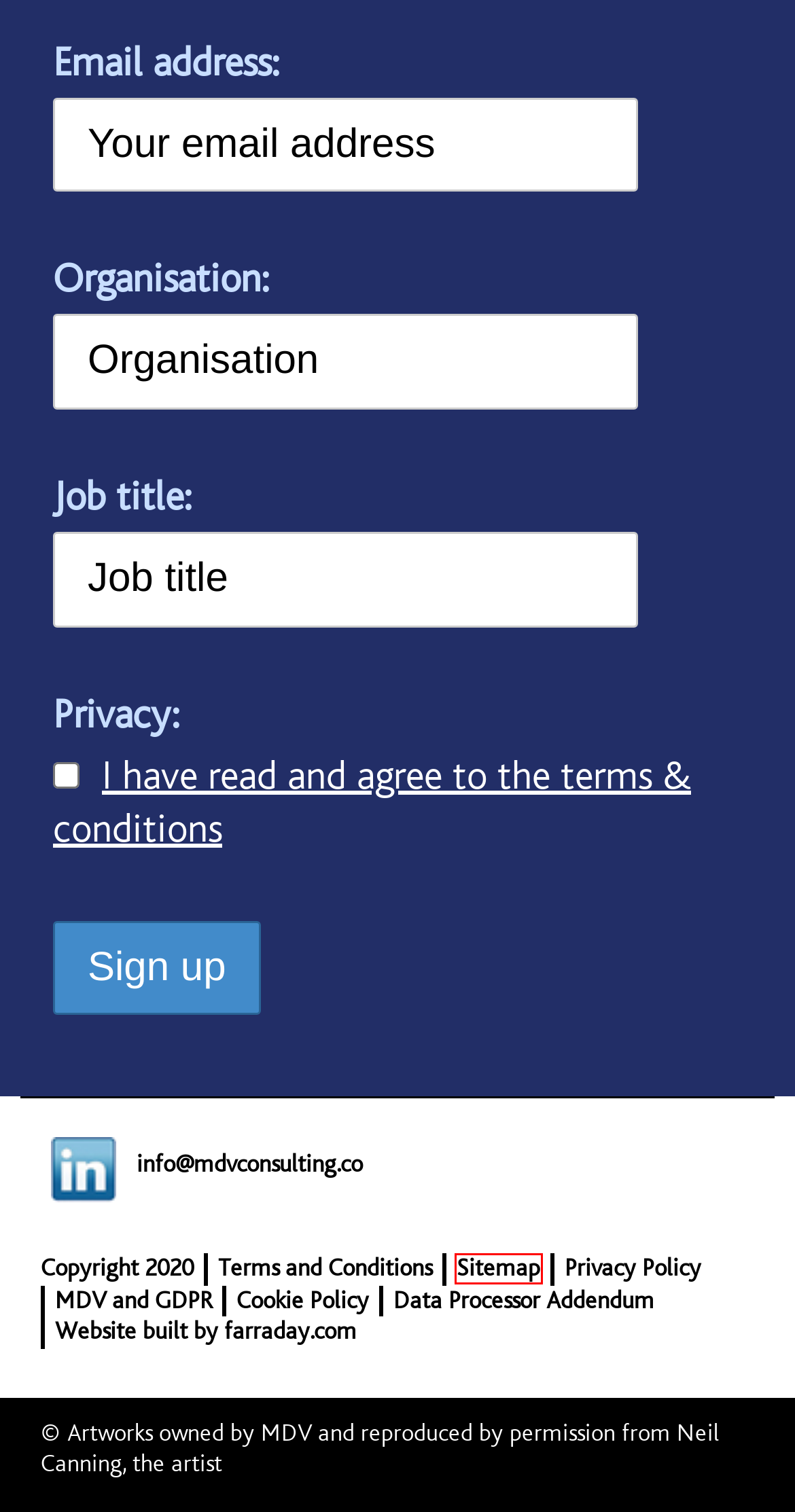Look at the screenshot of a webpage where a red rectangle bounding box is present. Choose the webpage description that best describes the new webpage after clicking the element inside the red bounding box. Here are the candidates:
A. What are cookies?
B. Communications Design Agency | Farraday
C. Privacy Policy - MDV
D. Data Processor Addendum - MDV
E. Sitemap - MDV
F. Home - MDV
G. Cookie Policy - MDV
H. Terms and Conditions - MDV

E